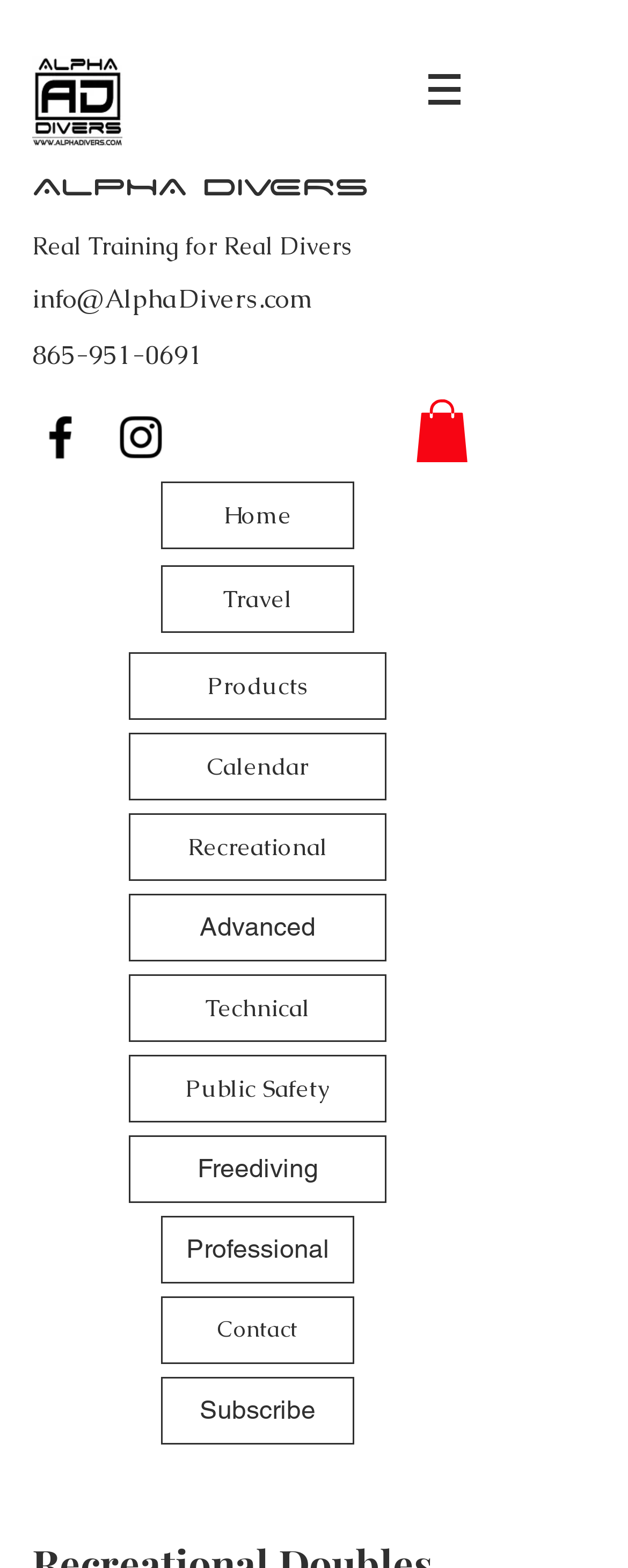Please identify the bounding box coordinates of the area I need to click to accomplish the following instruction: "View the Recreational diving page".

[0.205, 0.519, 0.615, 0.562]